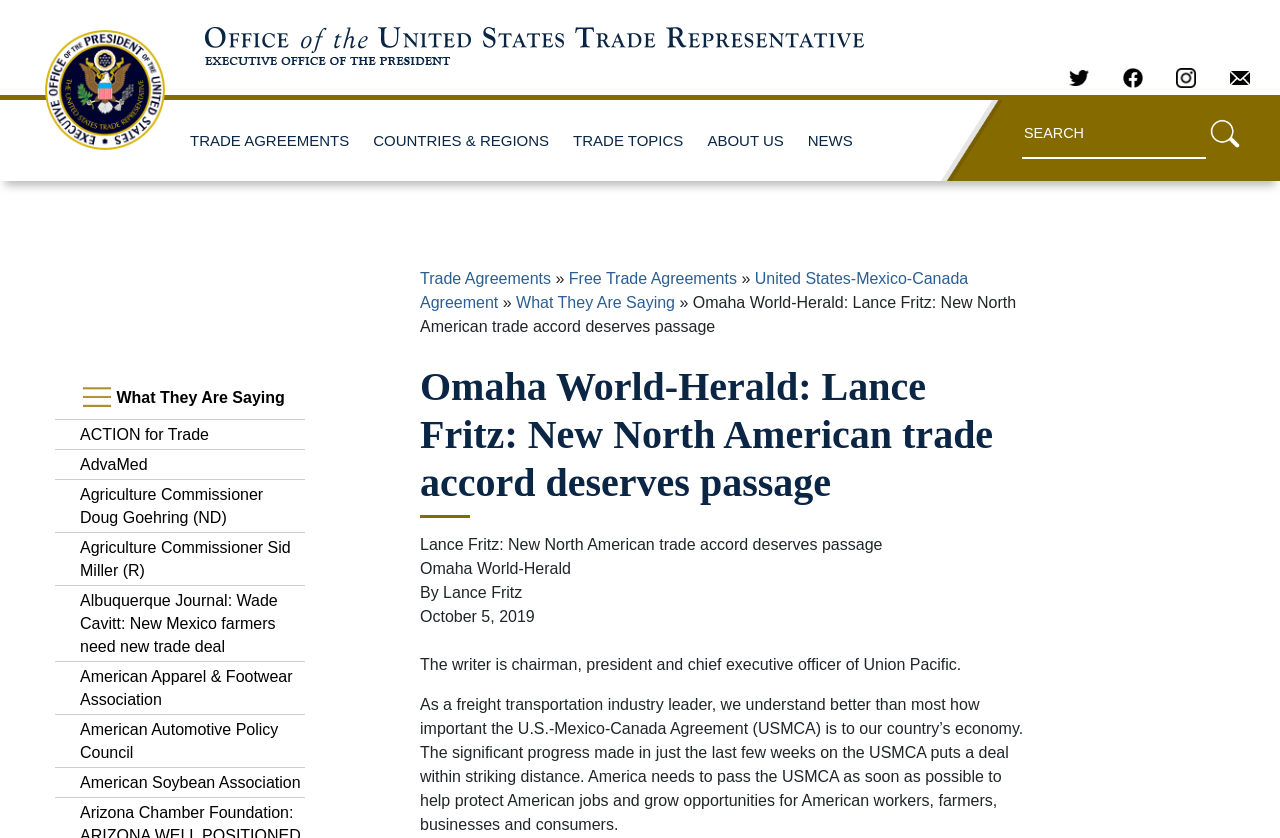Give a concise answer using only one word or phrase for this question:
What is the purpose of the USMCA?

To protect American jobs and grow opportunities